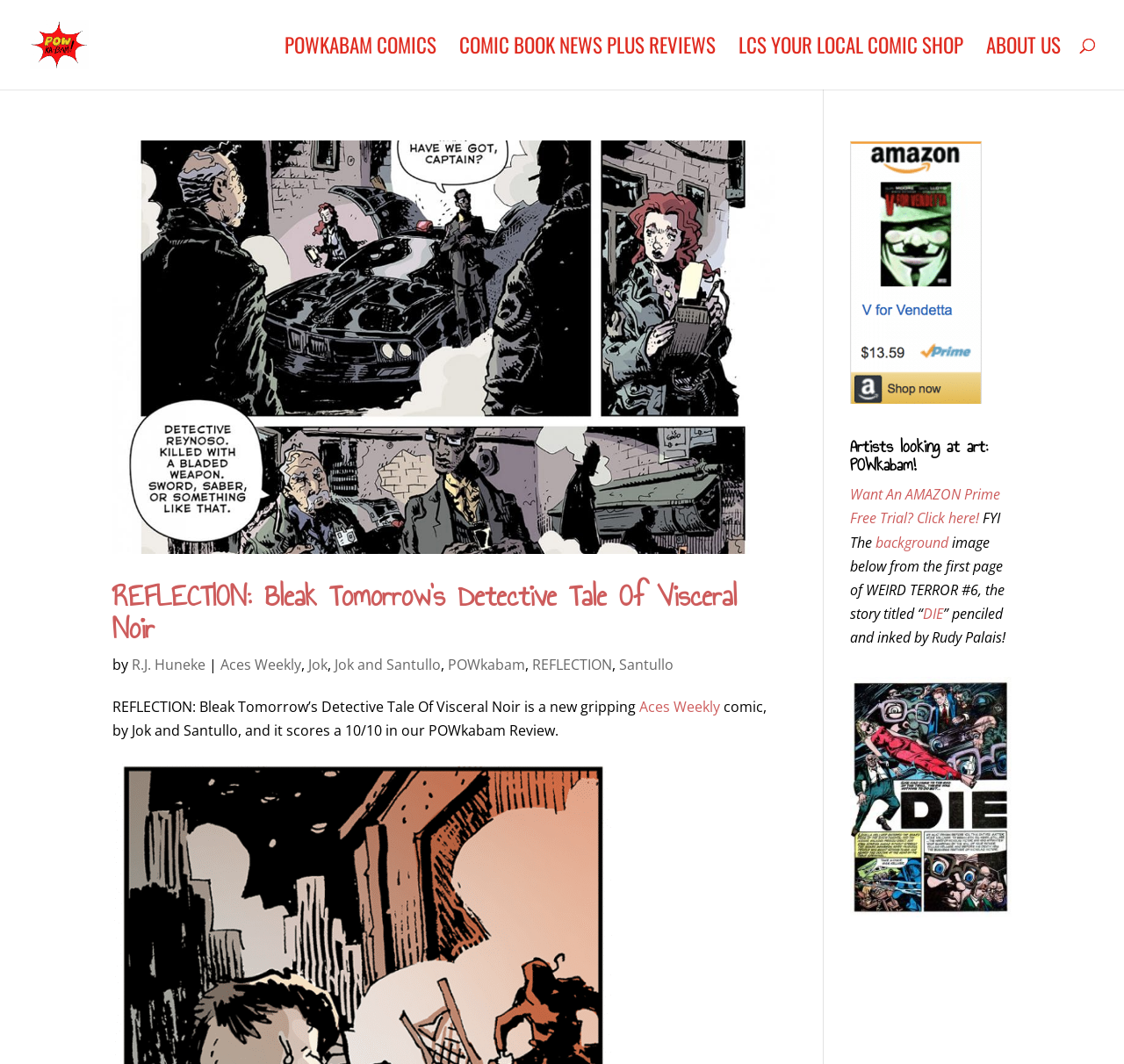What is the name of the website?
Based on the image content, provide your answer in one word or a short phrase.

POWkabam